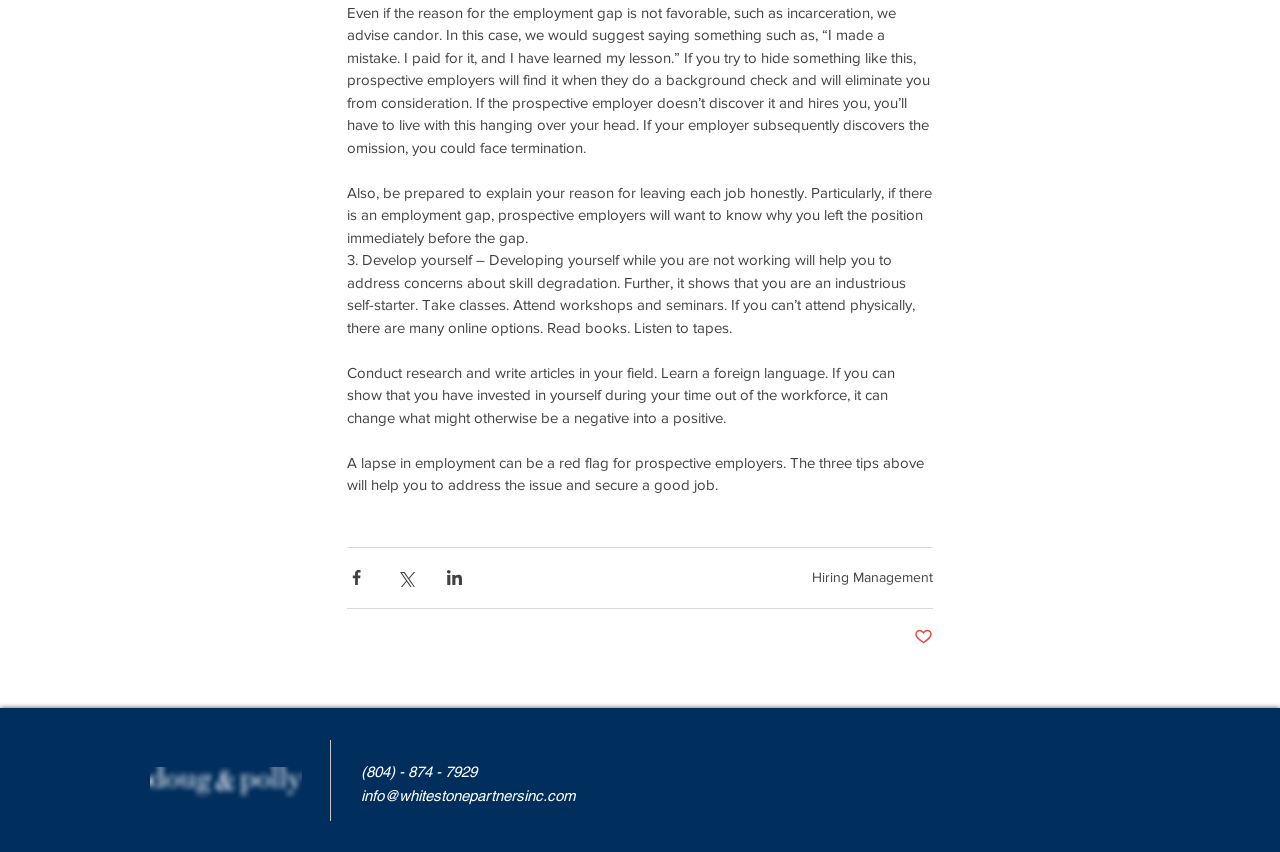What should you do if you have an employment gap?
Look at the image and provide a detailed response to the question.

According to the webpage, if you have an employment gap, you should be honest about it and develop yourself during that time. This is because hiding the gap can lead to elimination from consideration or termination if discovered. Developing yourself shows that you are an industrious self-starter and can change a negative into a positive.